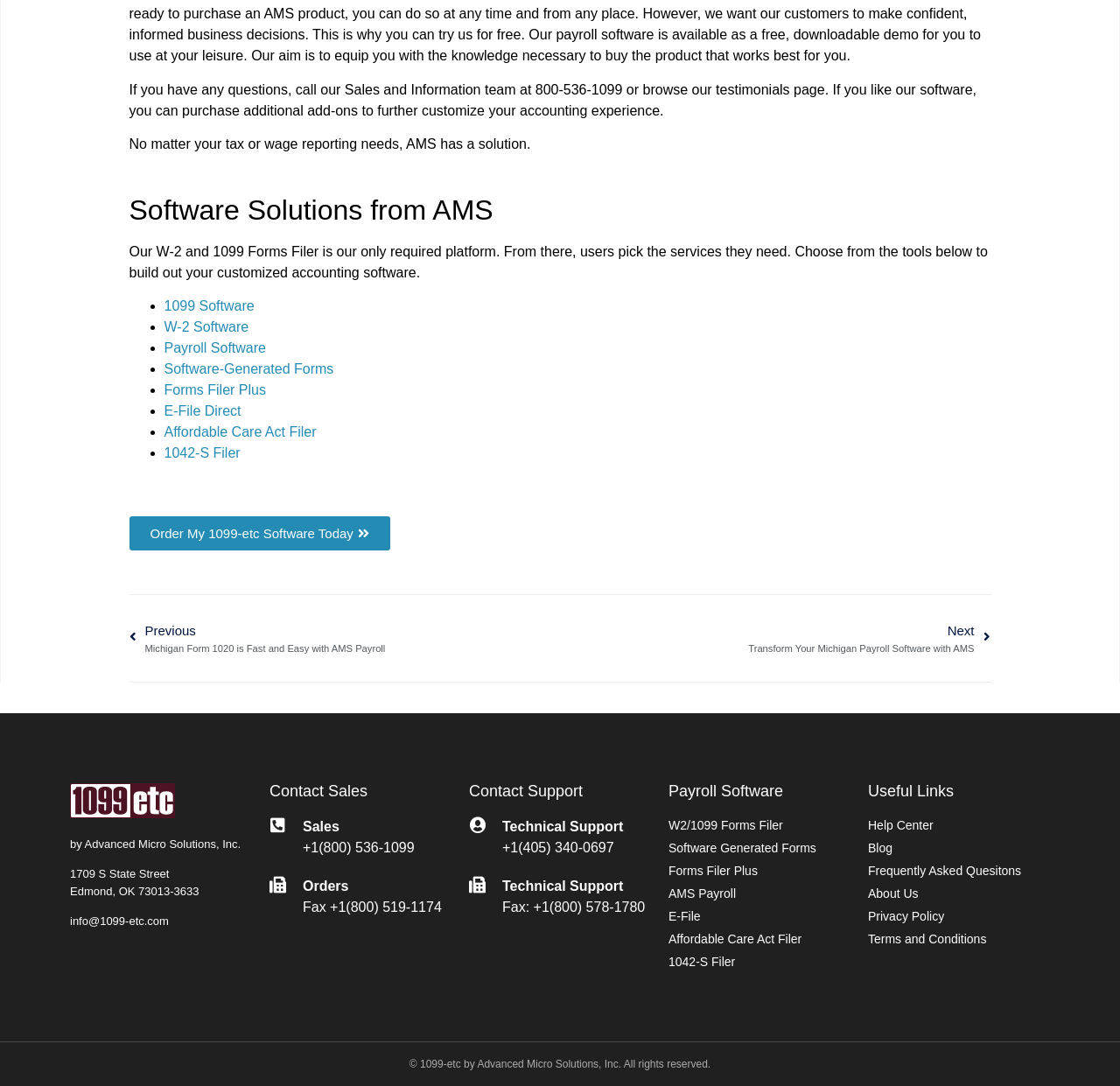Please identify the bounding box coordinates of the region to click in order to complete the task: "Learn about payroll software". The coordinates must be four float numbers between 0 and 1, specified as [left, top, right, bottom].

[0.597, 0.721, 0.759, 0.736]